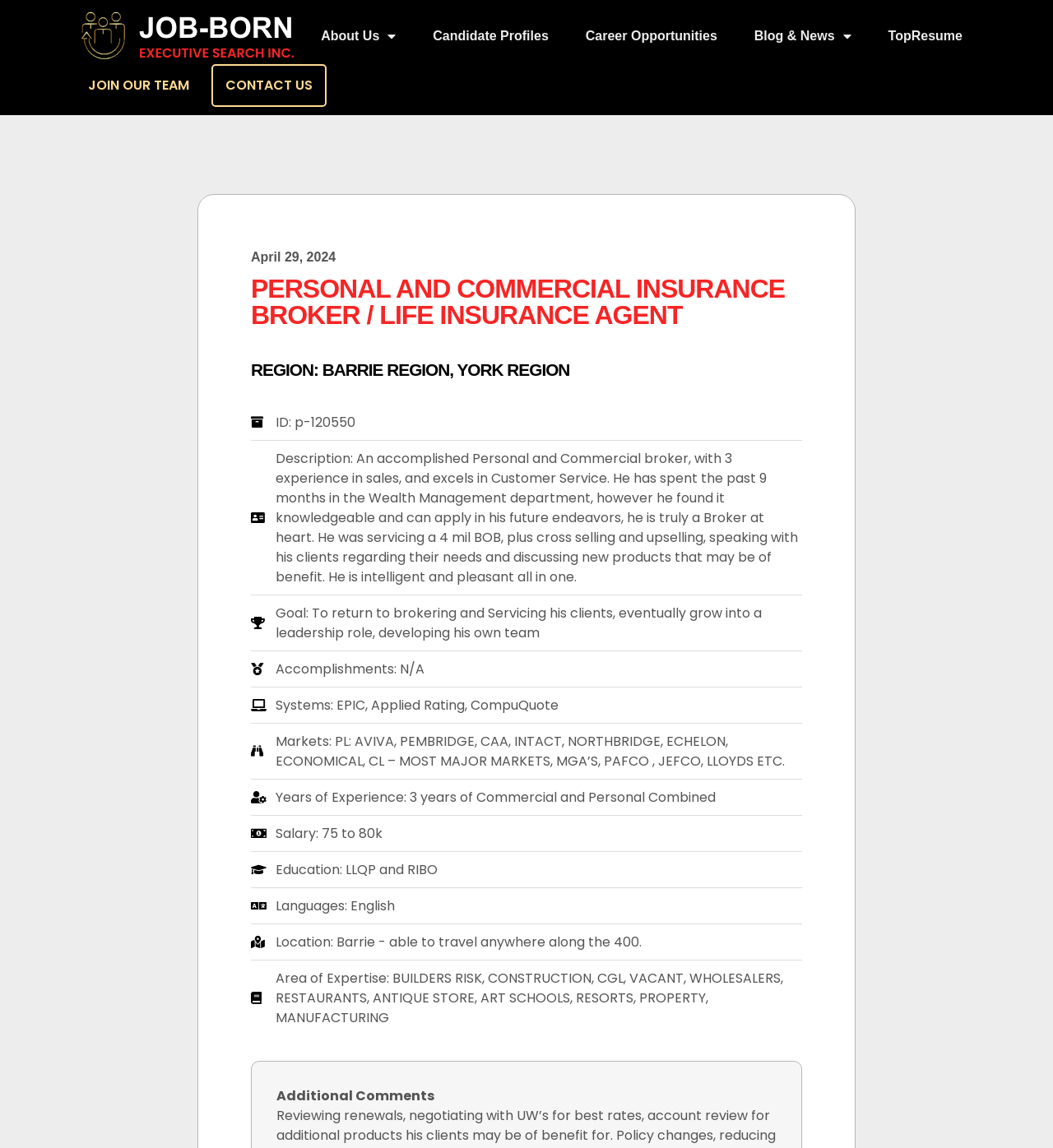Provide the bounding box for the UI element matching this description: "Blog & News".

[0.701, 0.016, 0.824, 0.047]